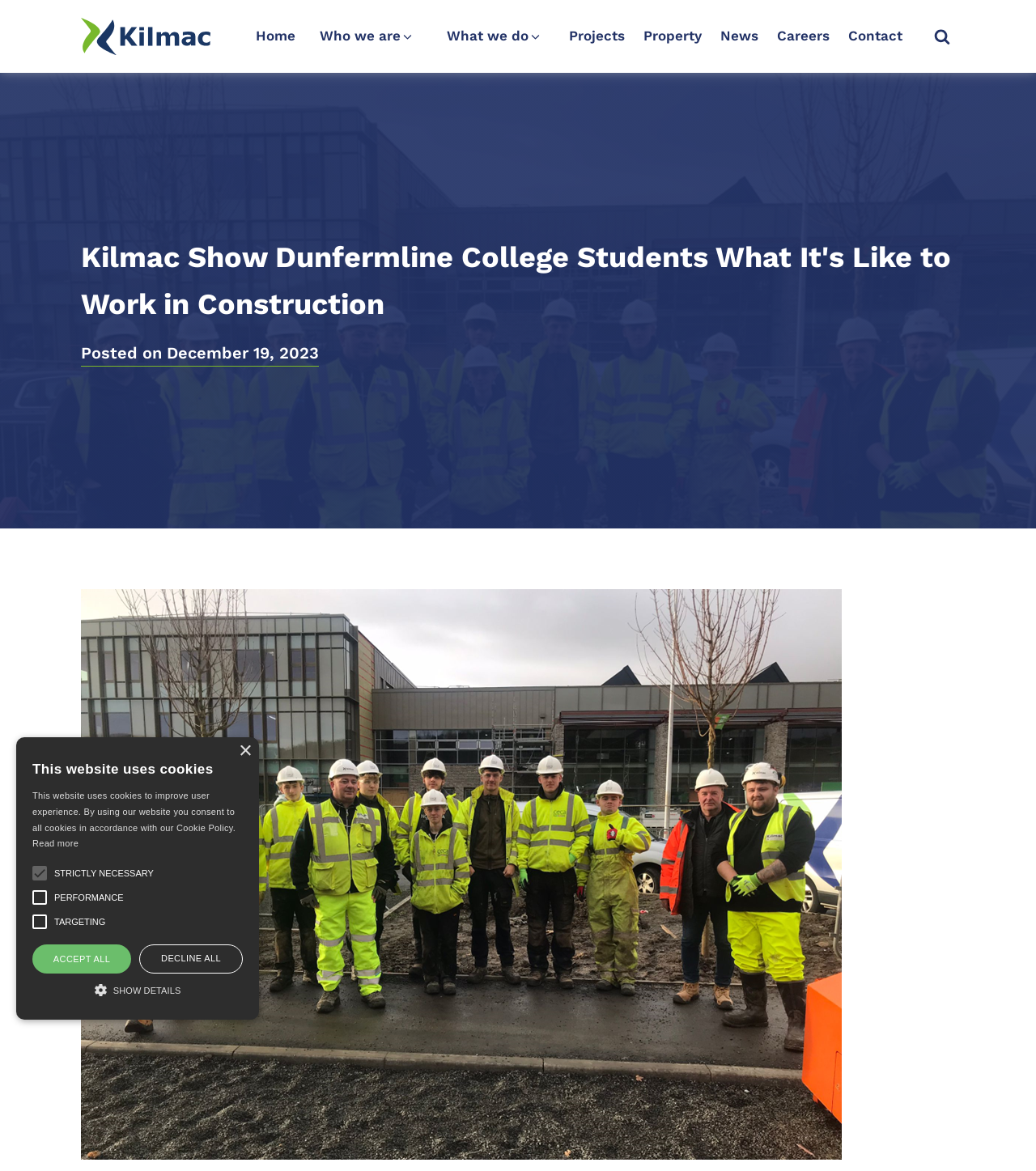Kindly determine the bounding box coordinates for the clickable area to achieve the given instruction: "Read more about cookies".

[0.031, 0.716, 0.076, 0.724]